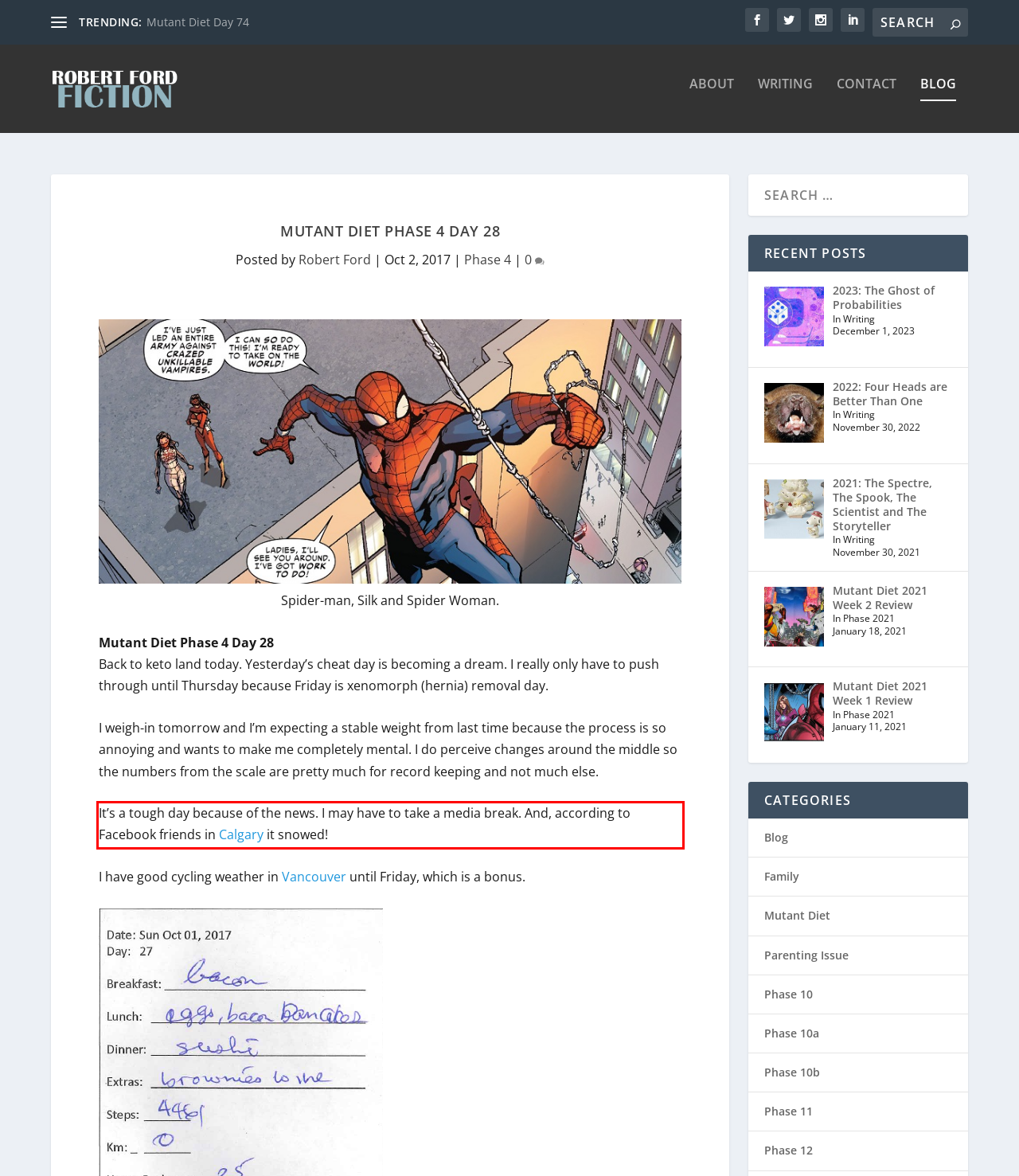You have a screenshot of a webpage with a red bounding box. Use OCR to generate the text contained within this red rectangle.

It’s a tough day because of the news. I may have to take a media break. And, according to Facebook friends in Calgary it snowed!